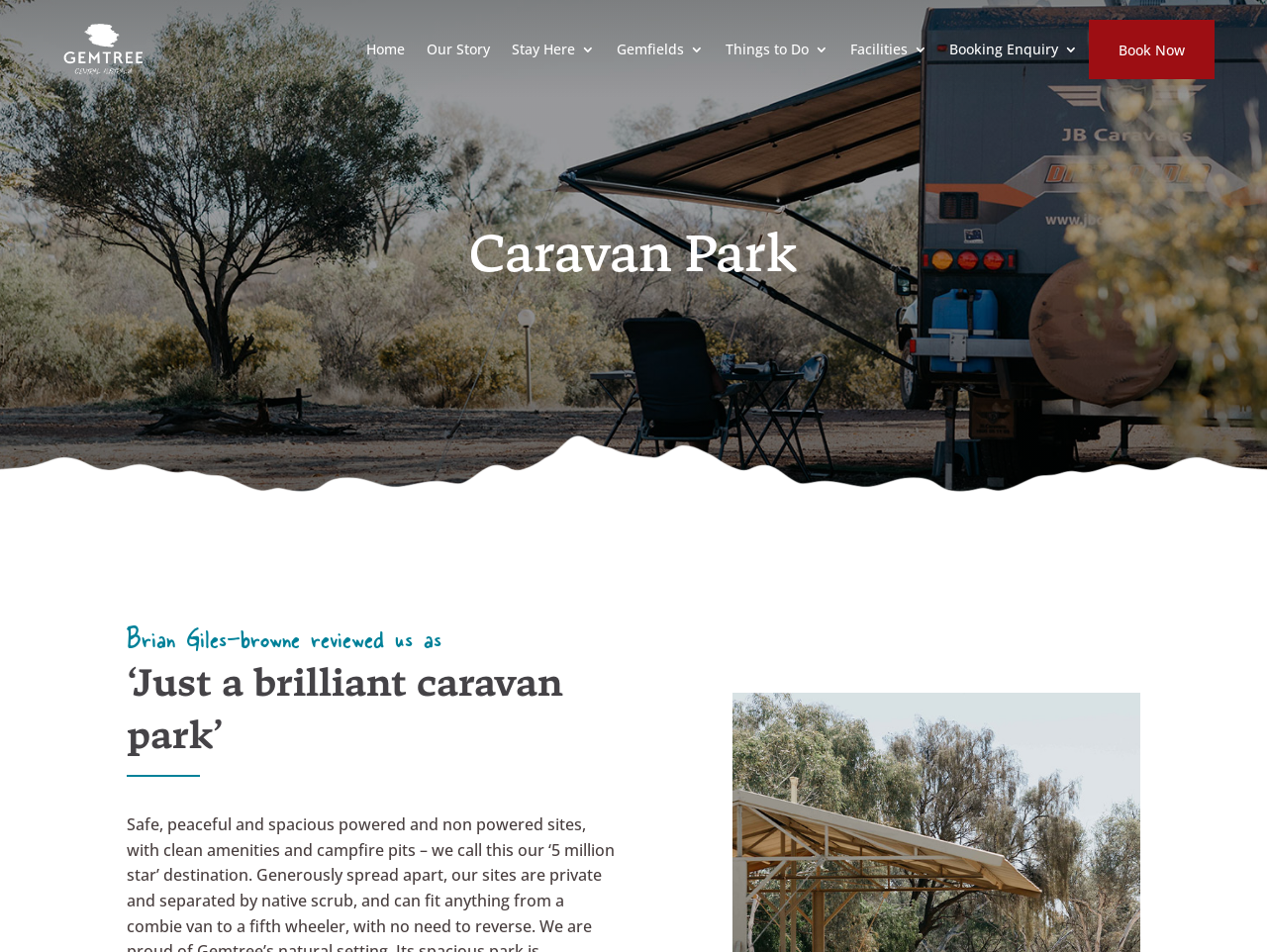What is the name of the caravan park?
Please look at the screenshot and answer using one word or phrase.

Gemtree Caravan Park